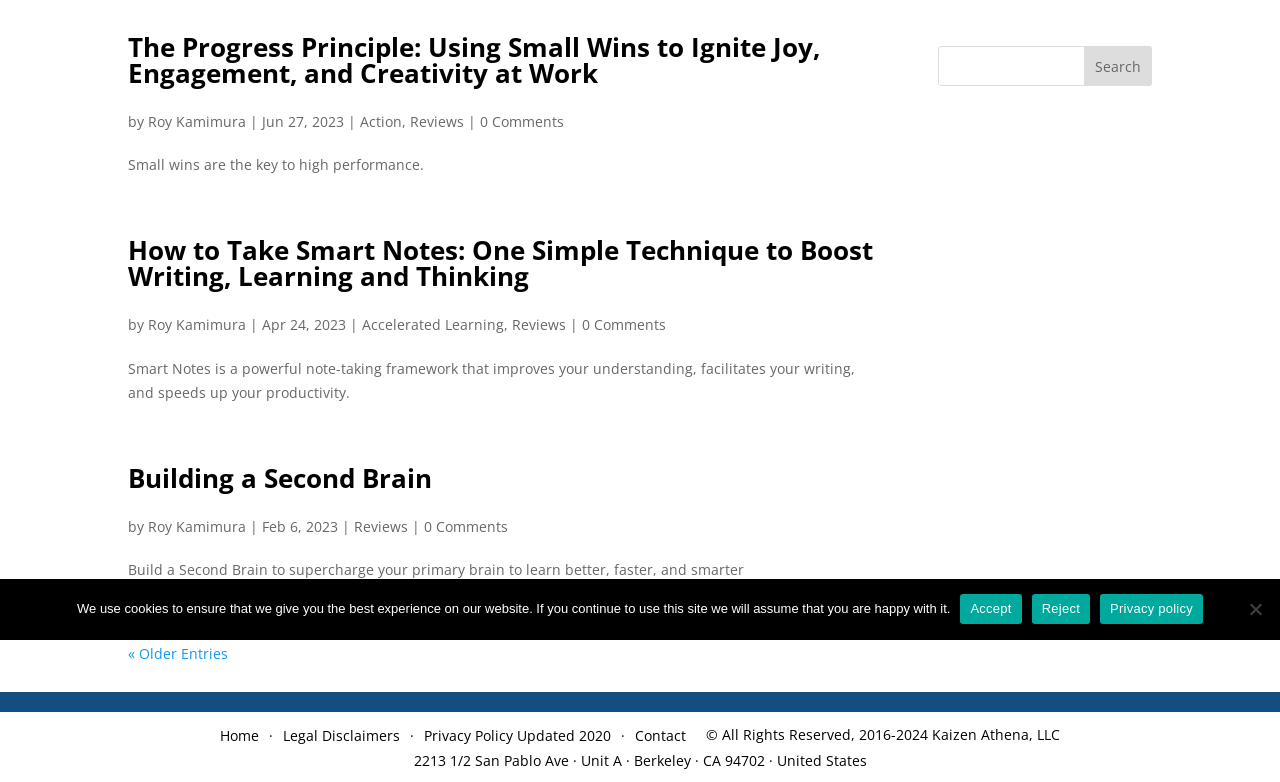Identify the bounding box for the UI element described as: "Building a Second Brain". The coordinates should be four float numbers between 0 and 1, i.e., [left, top, right, bottom].

[0.1, 0.588, 0.338, 0.634]